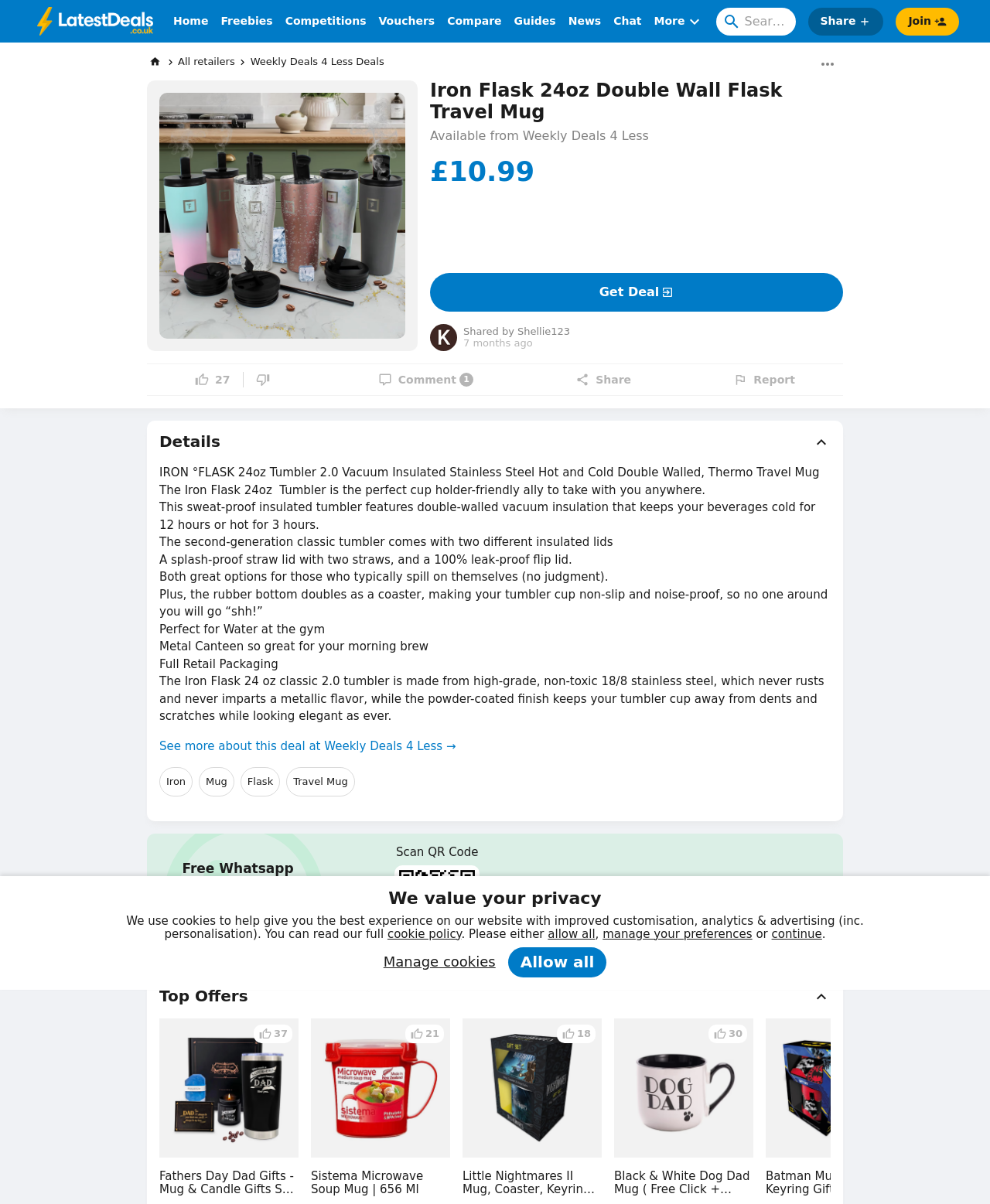Explain in detail what is displayed on the webpage.

This webpage is about a product deal for an Iron Flask 24oz Double Wall Flask Travel Mug, priced at £10.99, available at Weekly Deals 4 Less. At the top, there is a navigation menu with links to "Home", "Freebies", "Competitions", "Vouchers", "Compare", "Guides", "News", and "Chat". Below this, there is a search box and a "More" button.

On the left side, there is a section with a heading "Iron Flask 24oz Double Wall Flask Travel Mug" and an image of the product. Below this, there is a description of the product, including its features and benefits. The product is described as a vacuum-insulated stainless steel hot and cold double-walled travel mug, perfect for taking on the go.

To the right of the product image, there is a section with a "Get Deal" button and information about the deal, including the price and the retailer. Below this, there is a section with user-generated content, including a comment from "Shellie123" who shared the deal, and buttons to "Like", "Dislike", and "Comment" on the deal.

Further down the page, there is a section with more details about the product, including its features, specifications, and benefits. There are also links to related keywords, such as "Iron", "Mug", "Flask", and "Travel Mug".

At the bottom of the page, there is a section with a QR code and a call-to-action to "Scan QR Code" to get free WhatsApp deal alerts. There is also a button to "Top Offers" and a "Previous" button.